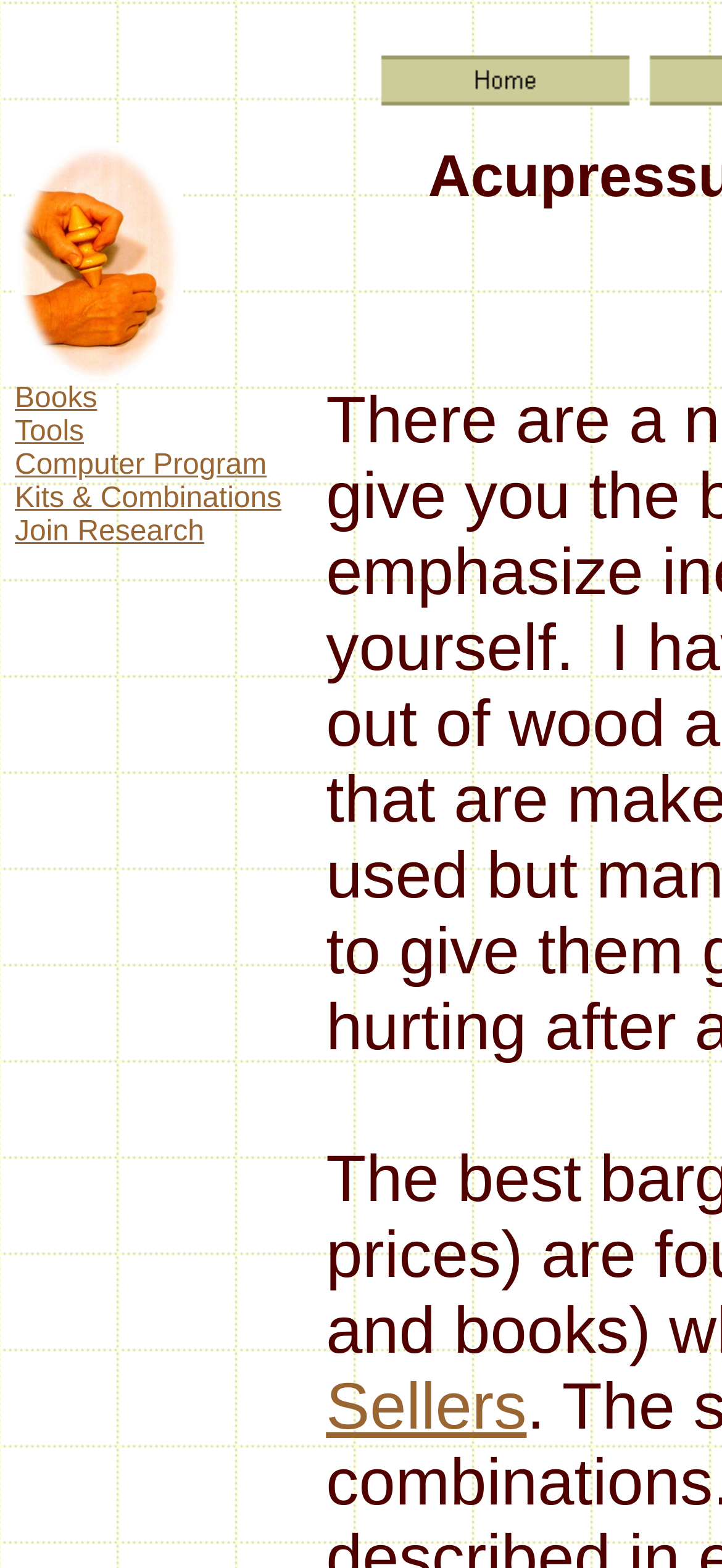Please determine the bounding box coordinates for the element with the description: "Join Research".

[0.021, 0.329, 0.283, 0.349]